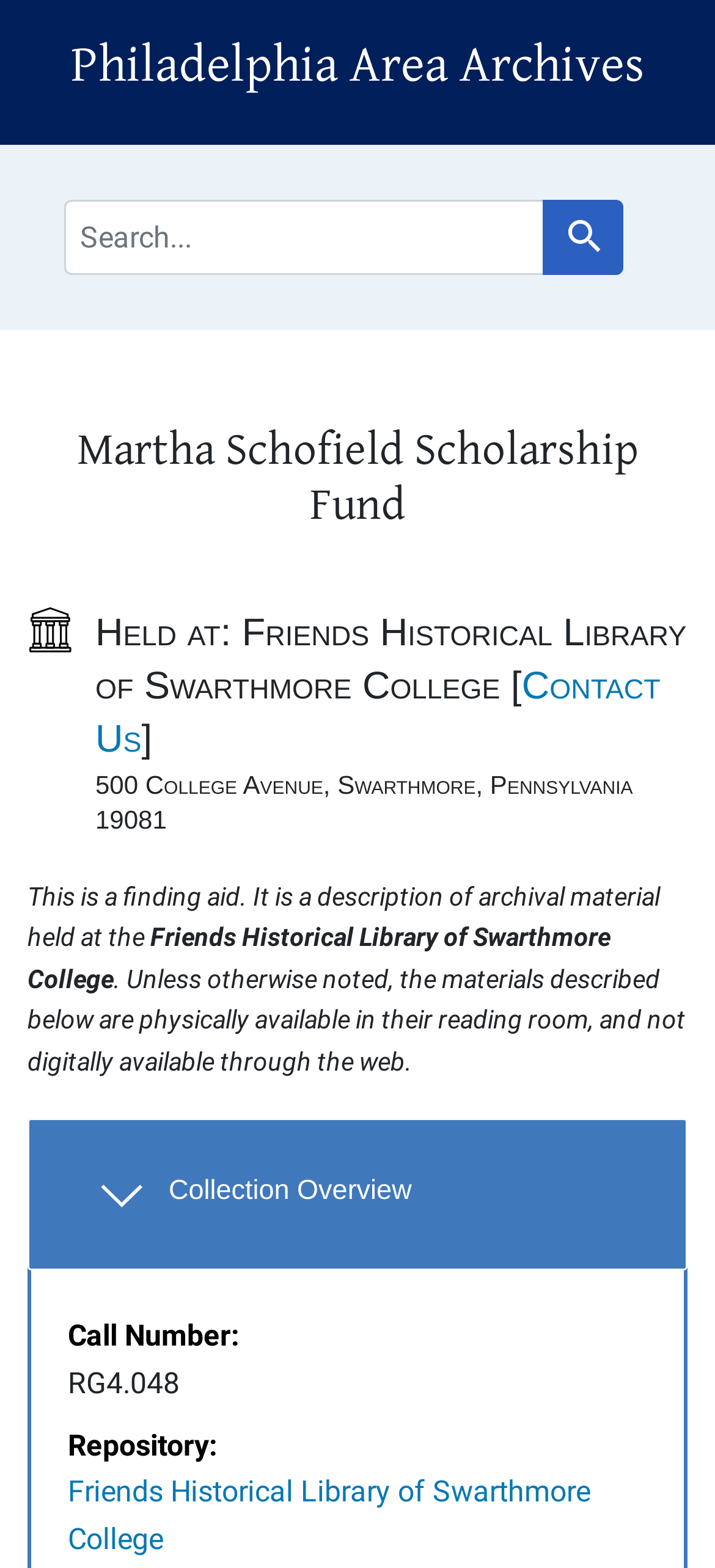Please find and give the text of the main heading on the webpage.

Philadelphia Area Archives